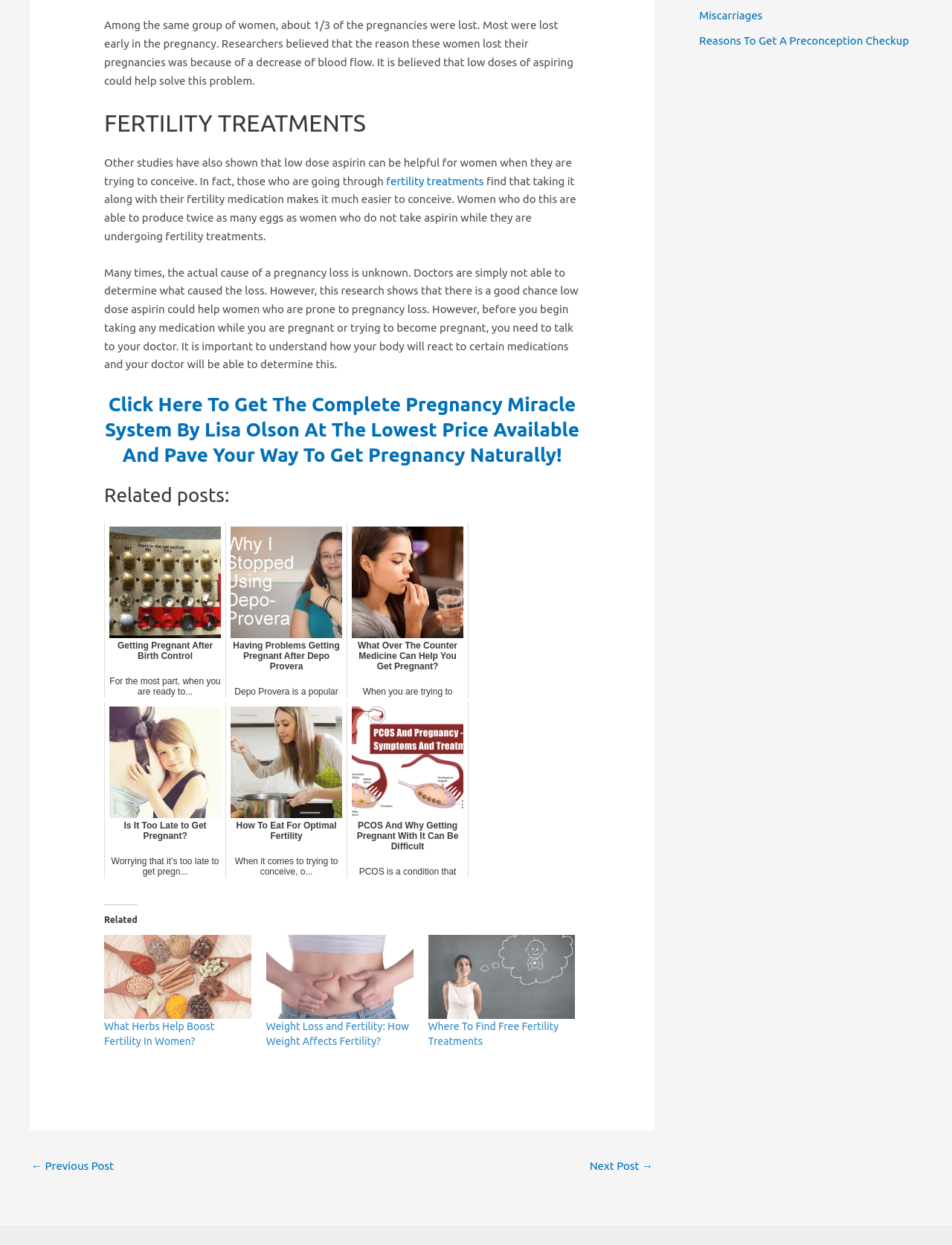Determine the bounding box coordinates of the section I need to click to execute the following instruction: "Get the 'Complete Pregnancy Miracle System By Lisa Olson'". Provide the coordinates as four float numbers between 0 and 1, i.e., [left, top, right, bottom].

[0.11, 0.316, 0.609, 0.374]